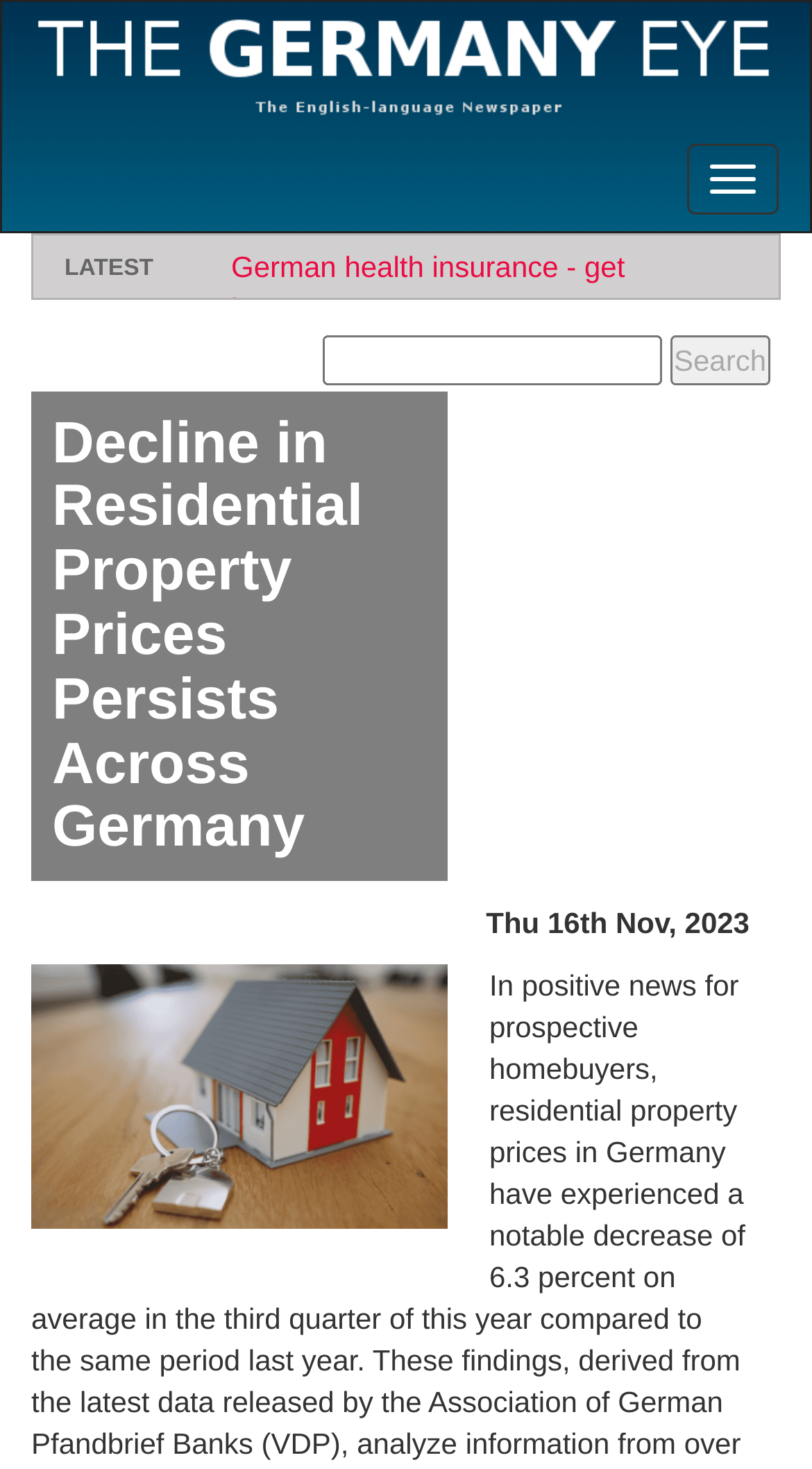What is the main title displayed on this webpage?

Decline in Residential Property Prices Persists Across Germany